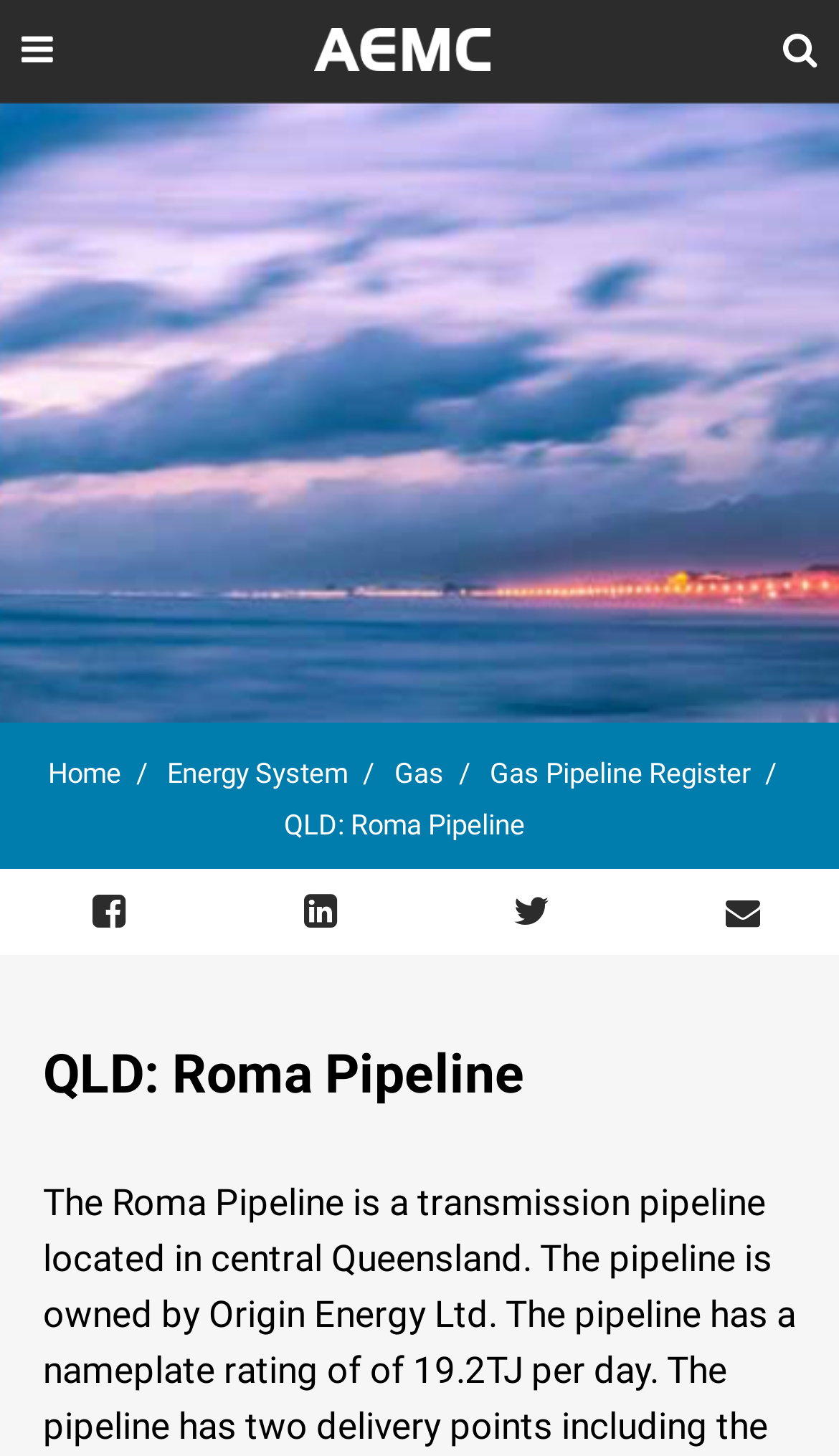Answer succinctly with a single word or phrase:
Who owns the pipeline?

Origin Energy Ltd